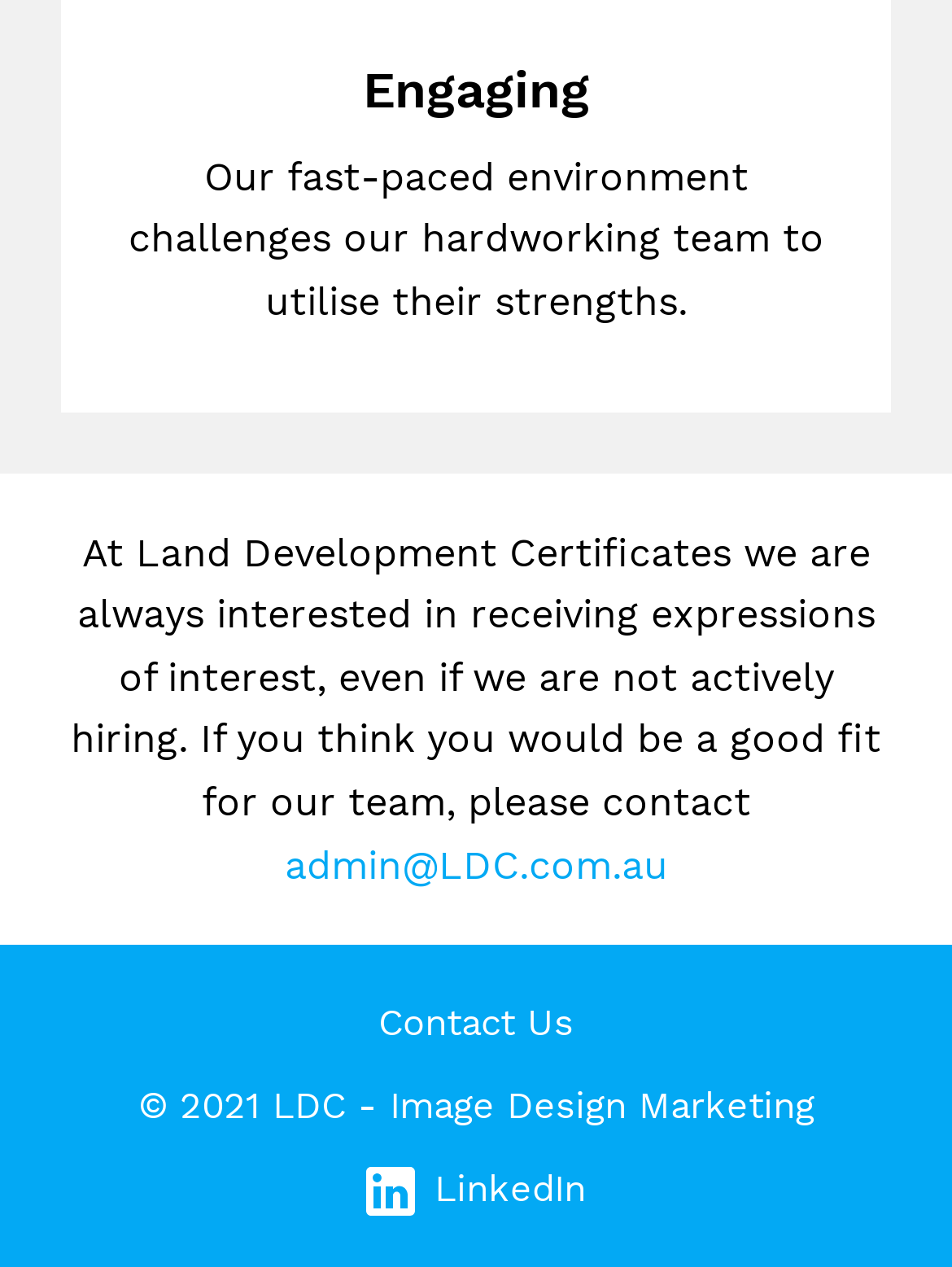Locate the bounding box of the user interface element based on this description: "Outdoor".

None